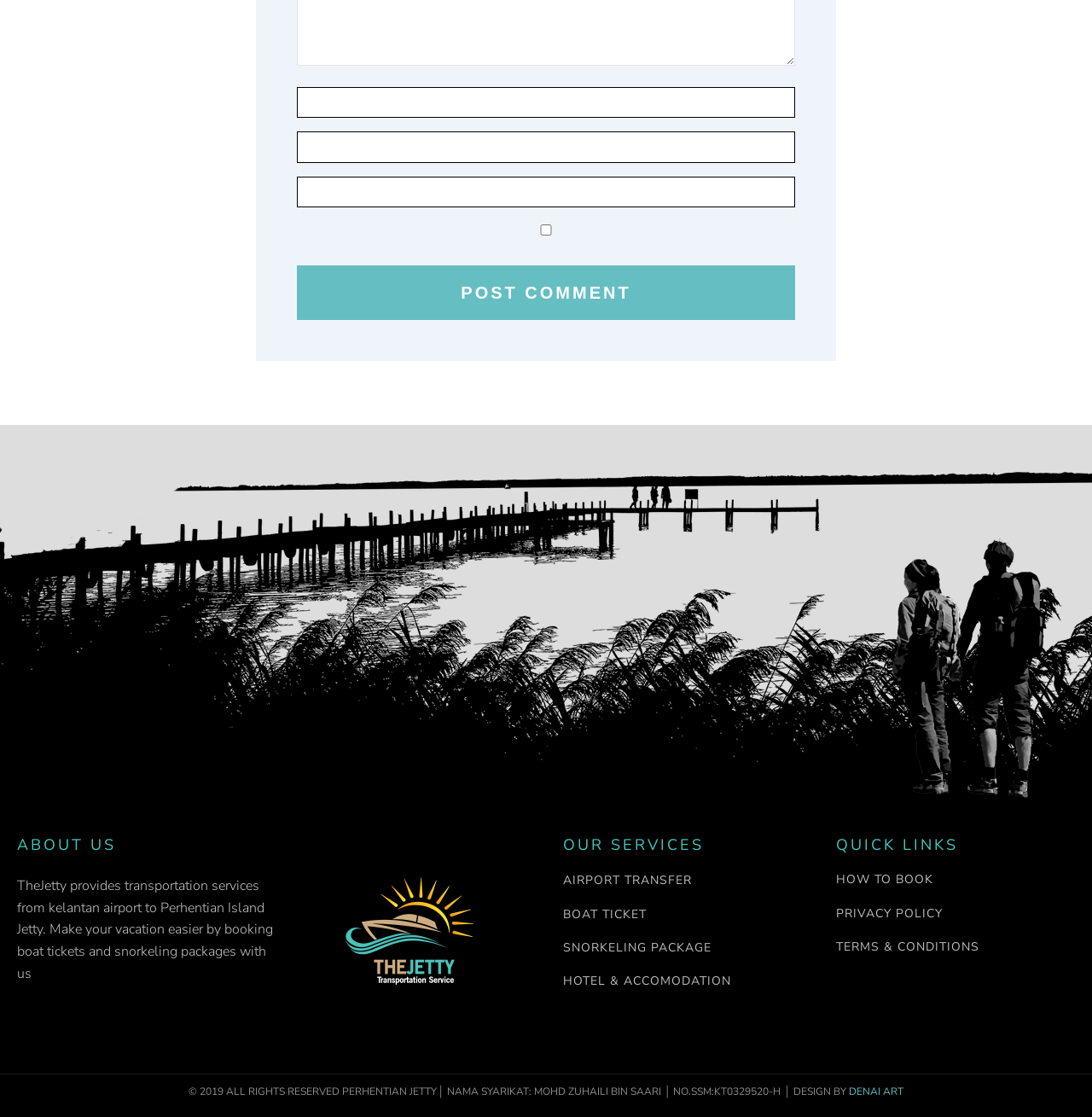What is the 'QUICK LINKS' section for?
Please respond to the question with a detailed and thorough explanation.

The 'QUICK LINKS' section provides links to frequently accessed pages such as 'HOW TO BOOK', 'PRIVACY POLICY', and 'TERMS & CONDITIONS', allowing users to quickly navigate to these pages.